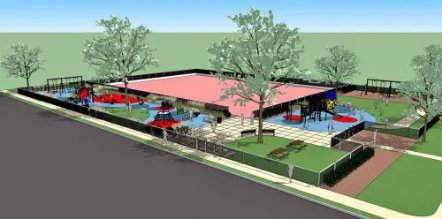Provide a thorough and detailed response to the question by examining the image: 
What type of equipment is included in the playground design?

The caption describes the playground design as featuring vibrant play structures including swings and slides, which are strategically arranged amidst lush greenery, indicating that these are some of the equipment included in the design.